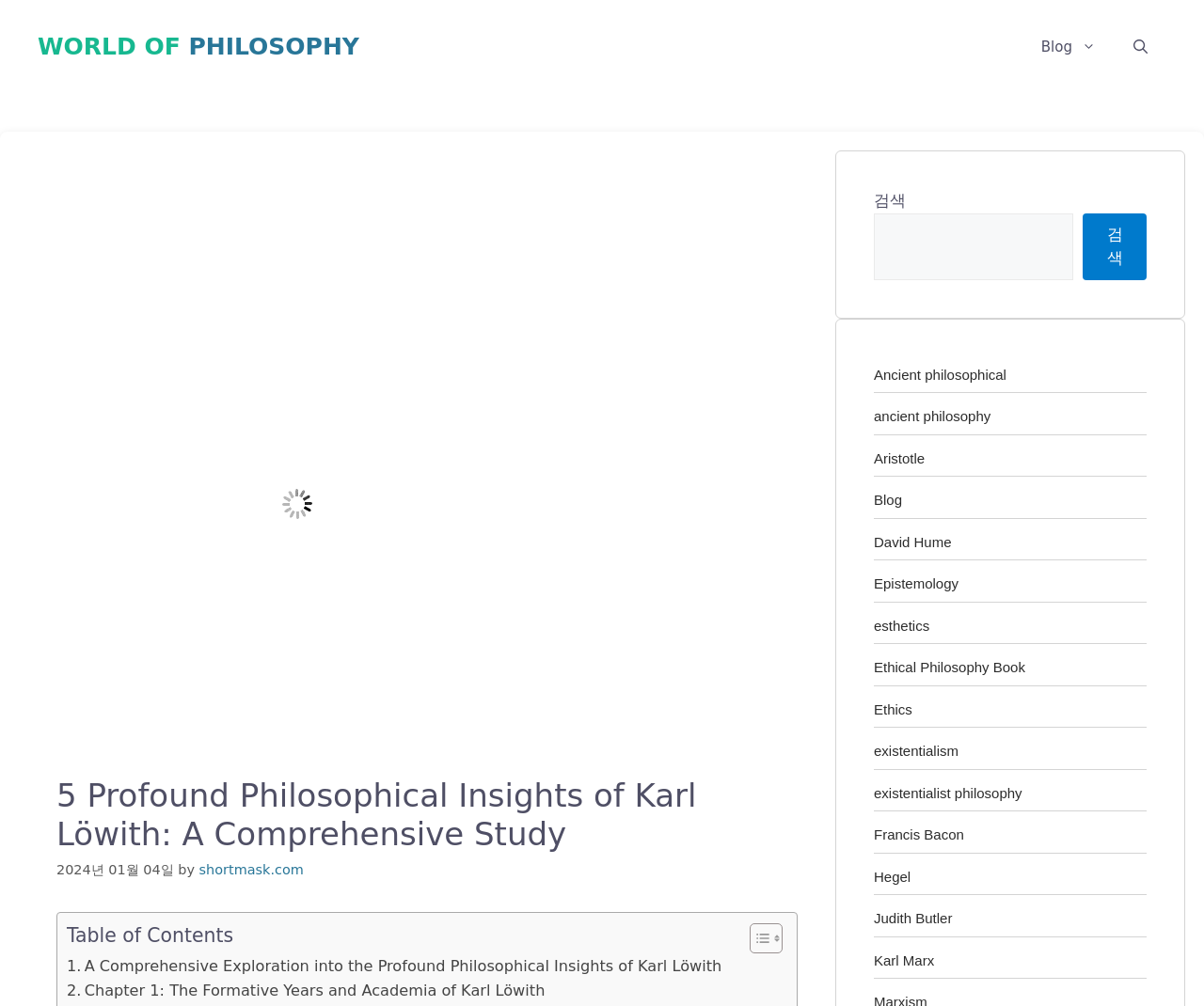What is the category of the link 'Ancient philosophical'?
Please respond to the question with a detailed and informative answer.

The link 'Ancient philosophical' is located in the complementary section, which appears to be a list of related topics or categories, and 'Ancient philosophical' is a subcategory of philosophy.